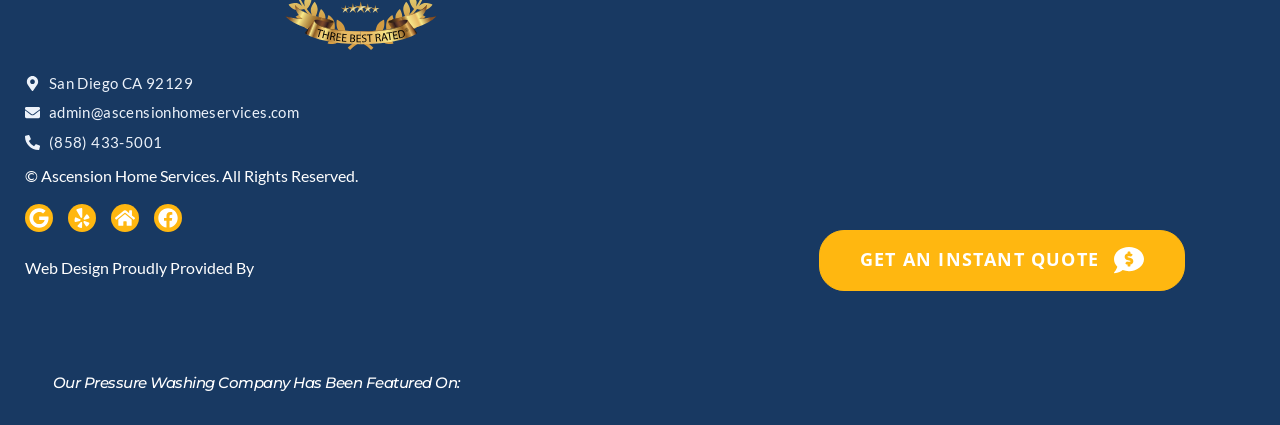Locate the bounding box coordinates of the element's region that should be clicked to carry out the following instruction: "Contact via email". The coordinates need to be four float numbers between 0 and 1, i.e., [left, top, right, bottom].

[0.02, 0.236, 0.593, 0.294]